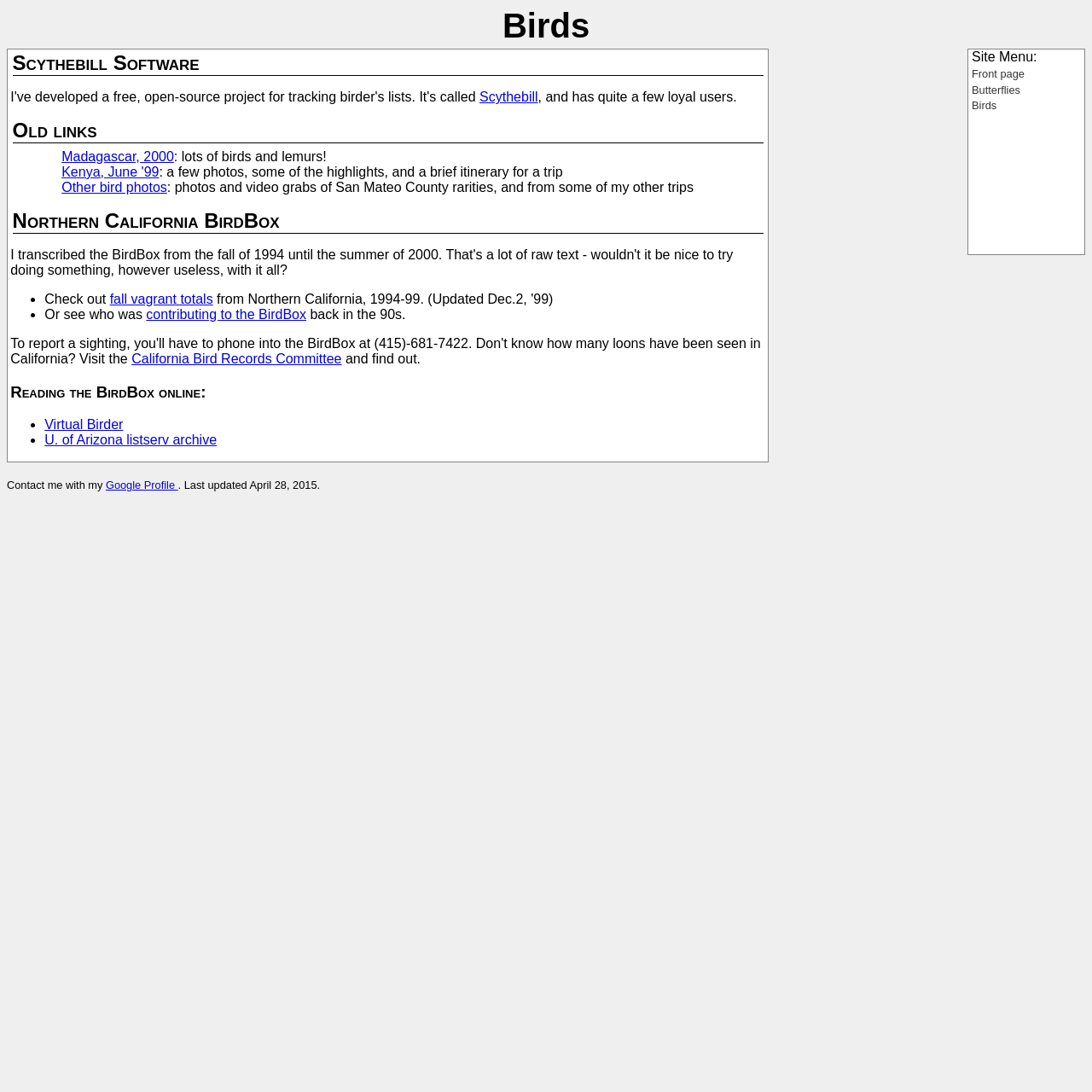Review the image closely and give a comprehensive answer to the question: What is the purpose of the 'Old links' section?

The purpose of the 'Old links' section is to share travel experiences, as evidenced by the links to specific trips, such as 'Madagascar, 2000' and 'Kenya, June '99', and the accompanying static text describing these trips.